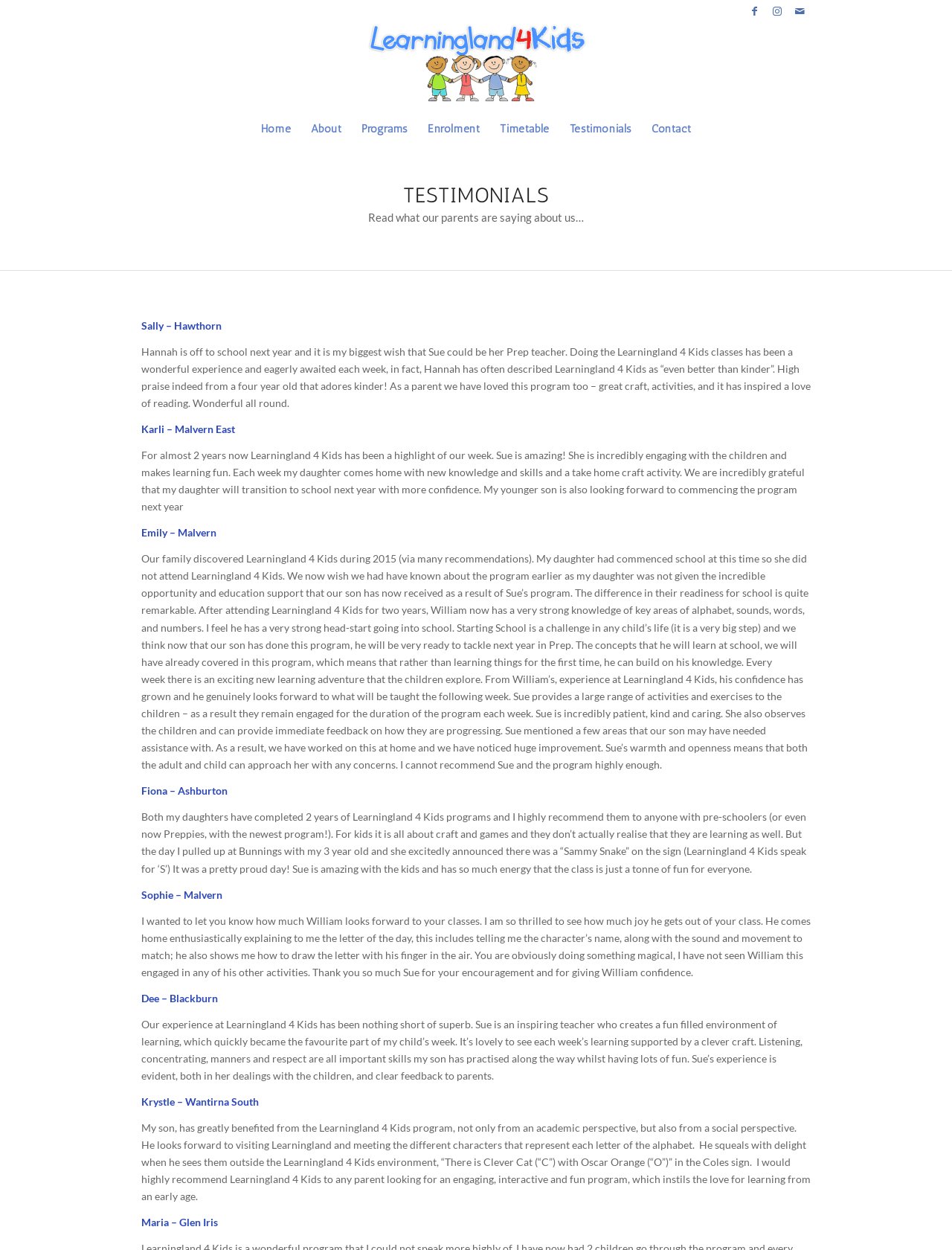How many testimonials are there? Analyze the screenshot and reply with just one word or a short phrase.

8